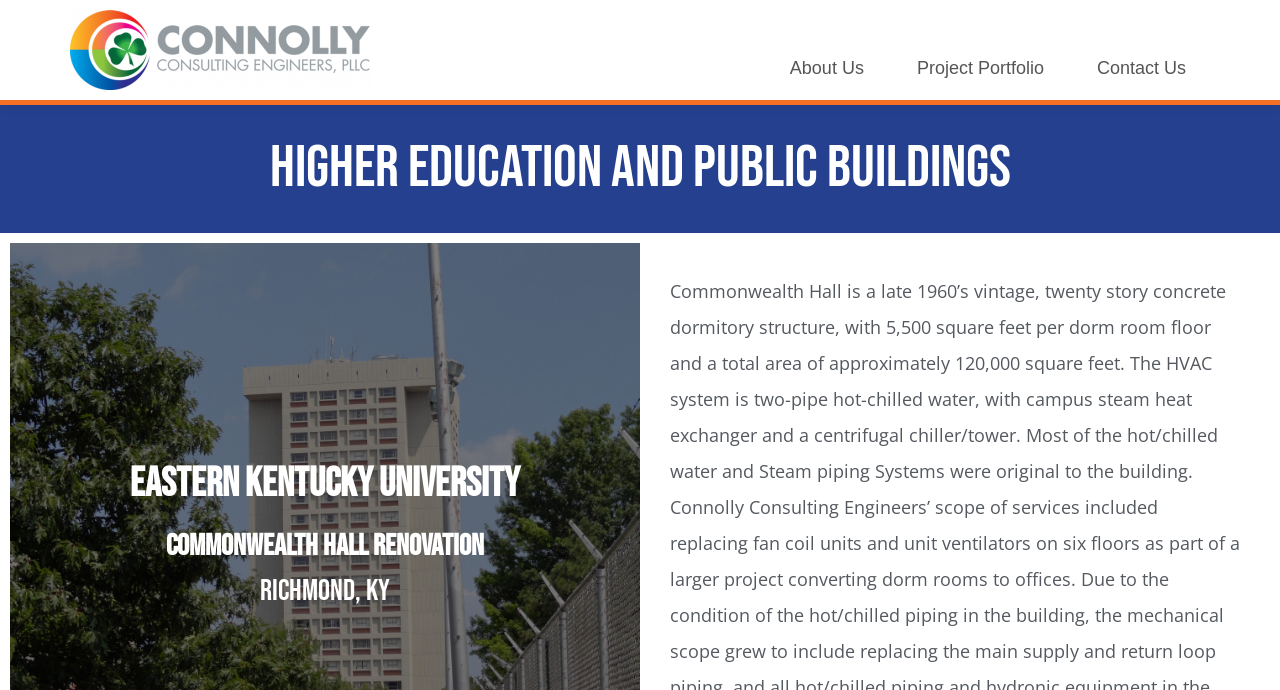What is the name of the building renovation project mentioned on the webpage?
Look at the image and answer the question using a single word or phrase.

Commonwealth Hall Renovation